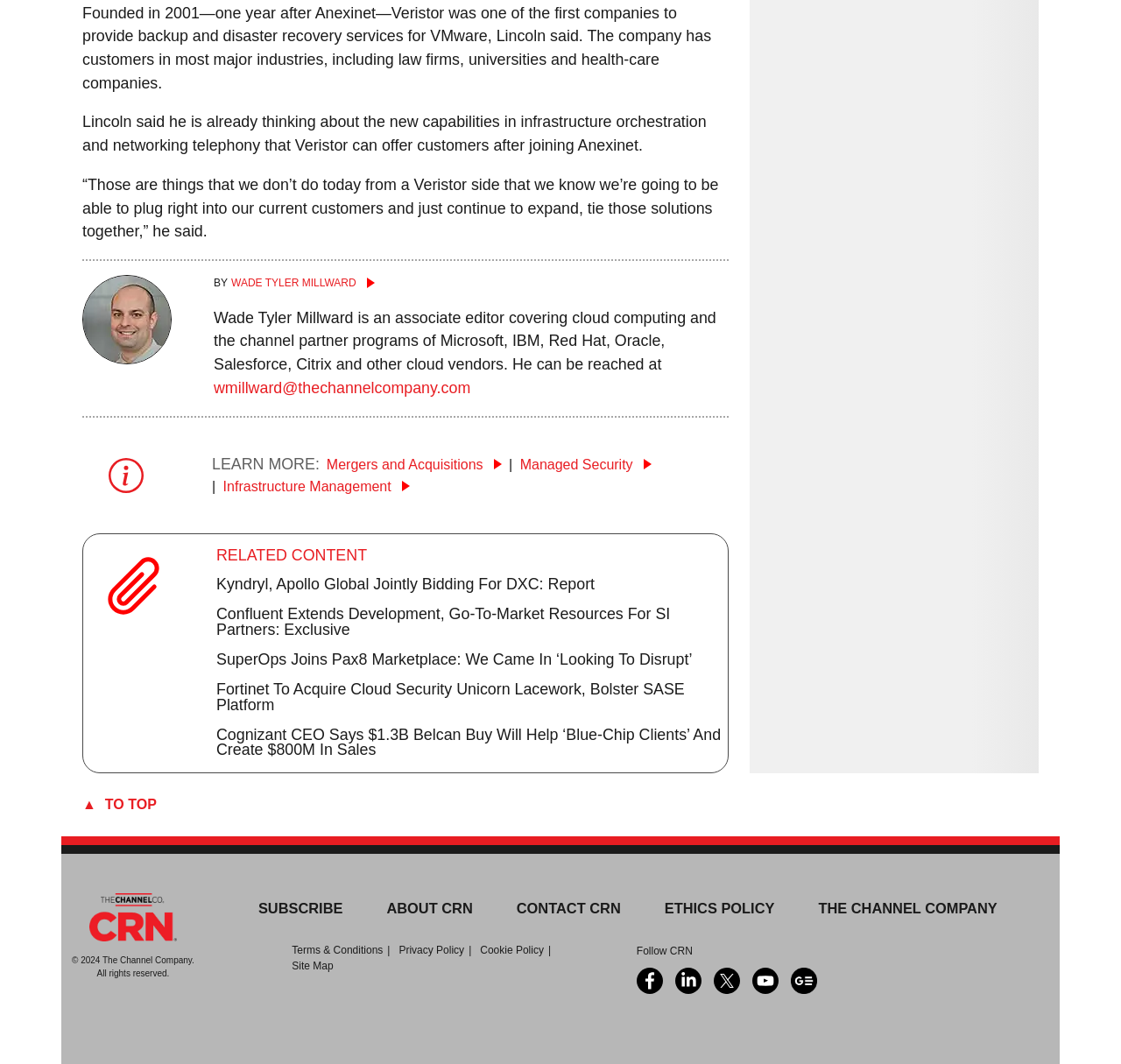Refer to the image and offer a detailed explanation in response to the question: How many social media links are there at the bottom of the page?

At the bottom of the page, there are links to 'facebook', 'linkedin', 'xtwitter', and 'youtube', which are all social media platforms. Therefore, there are 4 social media links.